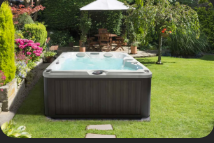Please analyze the image and give a detailed answer to the question:
What is the purpose of the hot tub?

The hot tub, with its sleek exterior and inviting water, offers an ideal spot for unwinding outdoors. This is evident from the overall ambiance of the image, which exudes relaxation and leisure, making the hot tub a perfect spot to unwind and rejuvenate.